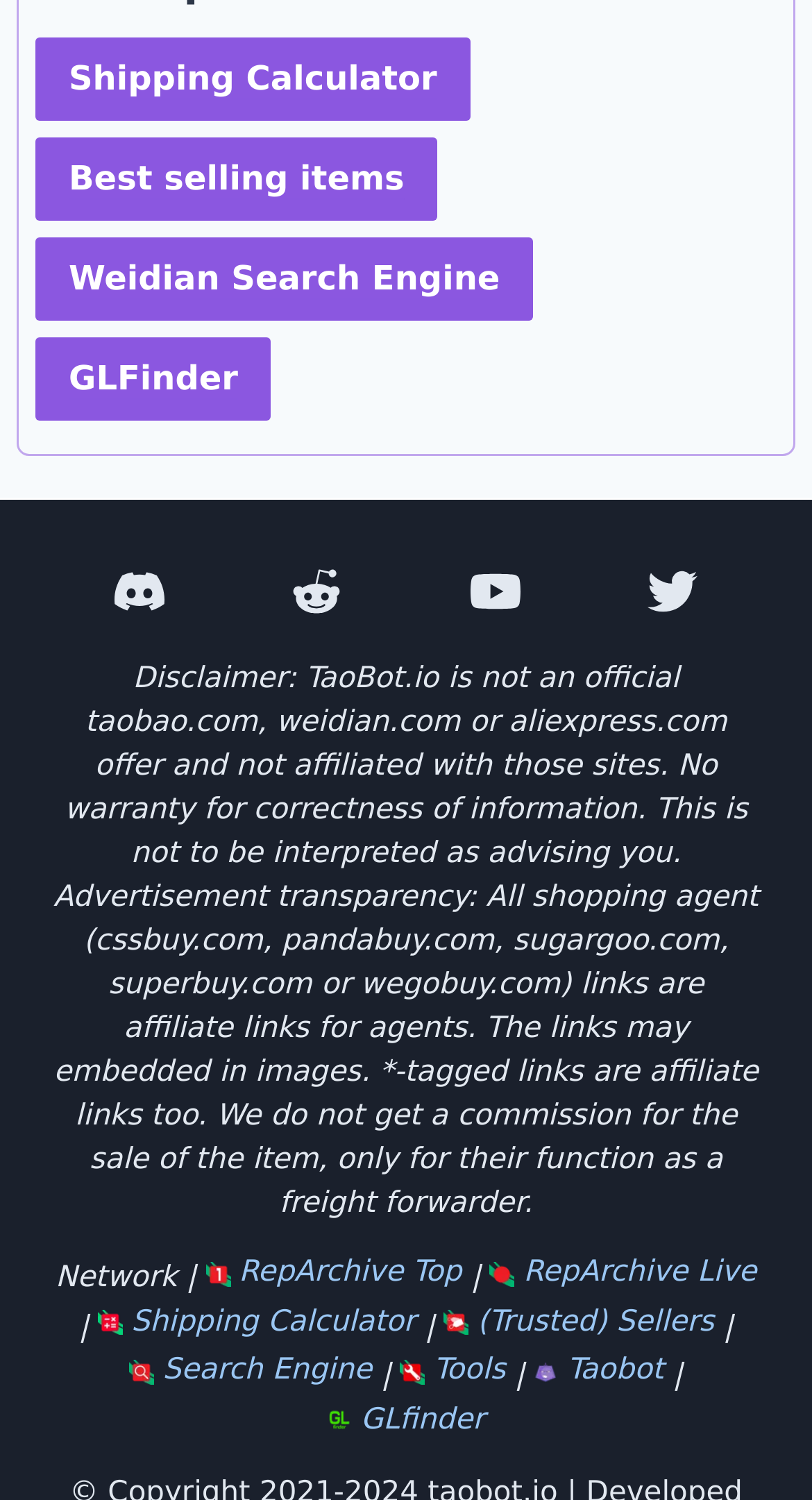Determine the bounding box coordinates of the region I should click to achieve the following instruction: "Visit discord". Ensure the bounding box coordinates are four float numbers between 0 and 1, i.e., [left, top, right, bottom].

[0.062, 0.378, 0.281, 0.411]